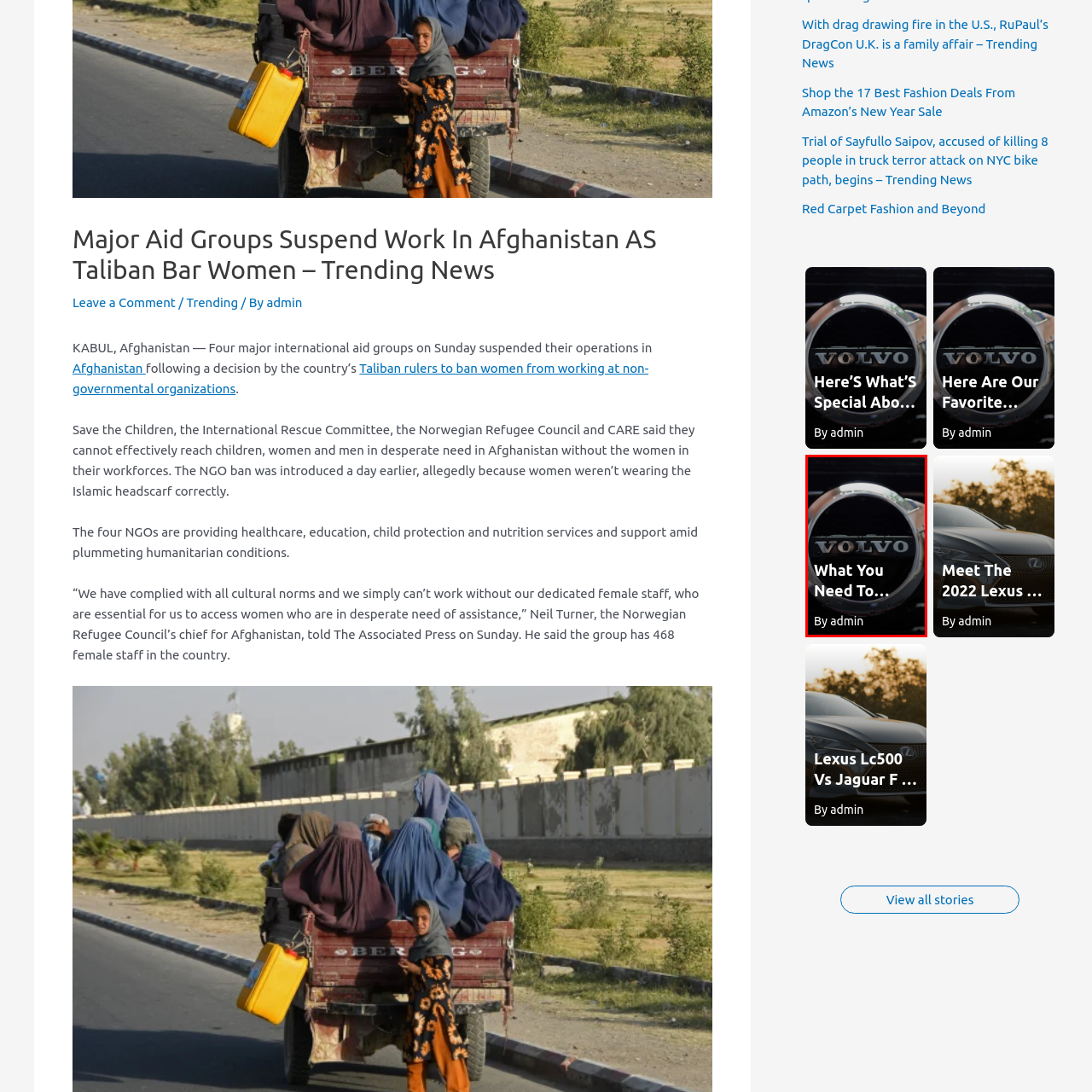Compose a thorough description of the image encased in the red perimeter.

This image showcases a close-up of a Volvo emblem, prominently featuring the brand name "VOLVO" on a sleek, circular badge. The dark background enhances the emblem’s shiny finish, reflecting light and emphasizing its design. Accompanying the image is the title “What You Need To...” indicating that this piece likely provides essential insights or information related to Volvo vehicles, potentially covering various aspects such as features, maintenance, or purchasing advice. The article is authored by an admin, suggesting it may have a professional or official tone. This image contributes to the overall theme of automotive excellence and expertise associated with the Volvo brand.